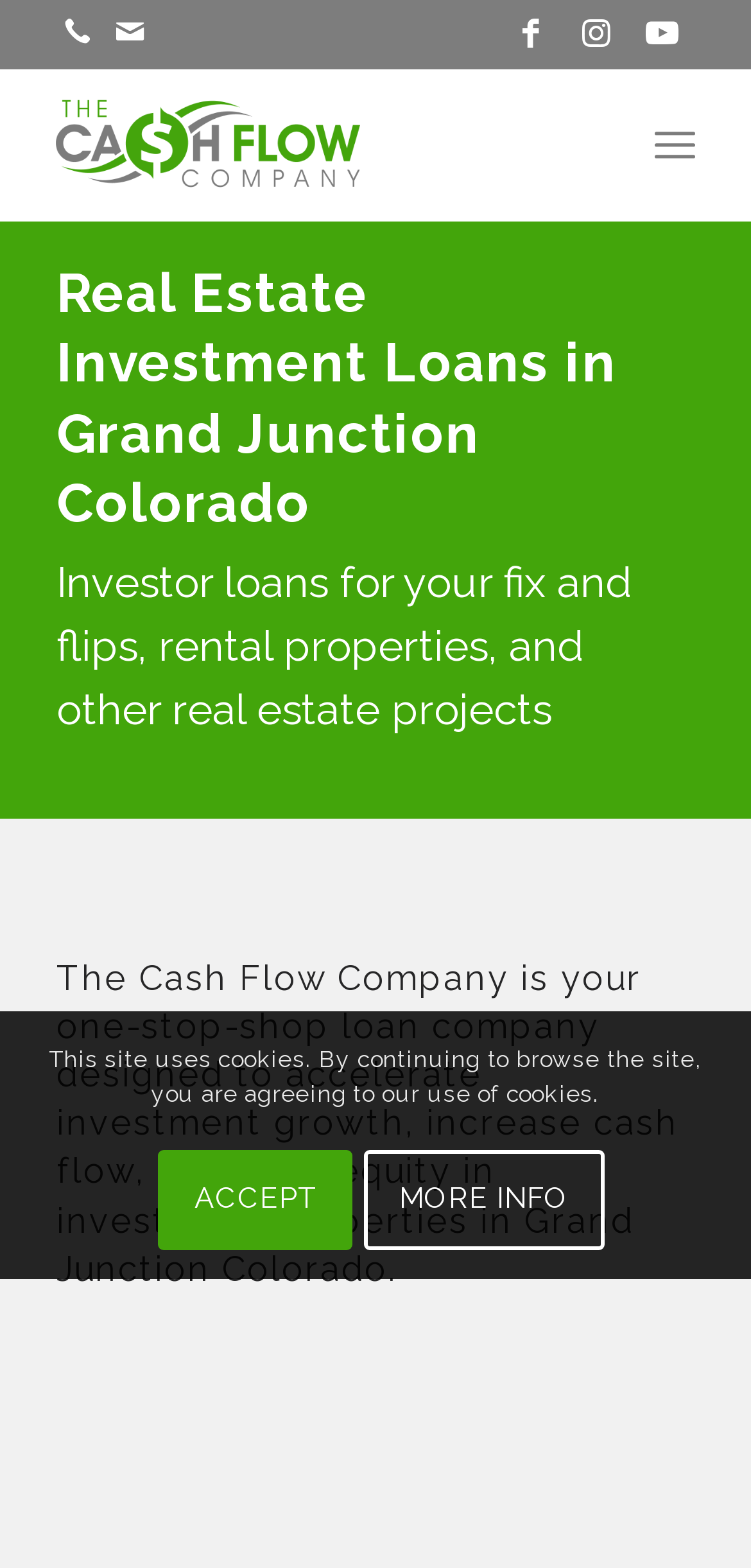Determine the bounding box coordinates for the UI element with the following description: "303-539-3000". The coordinates should be four float numbers between 0 and 1, represented as [left, top, right, bottom].

[0.075, 0.009, 0.134, 0.032]